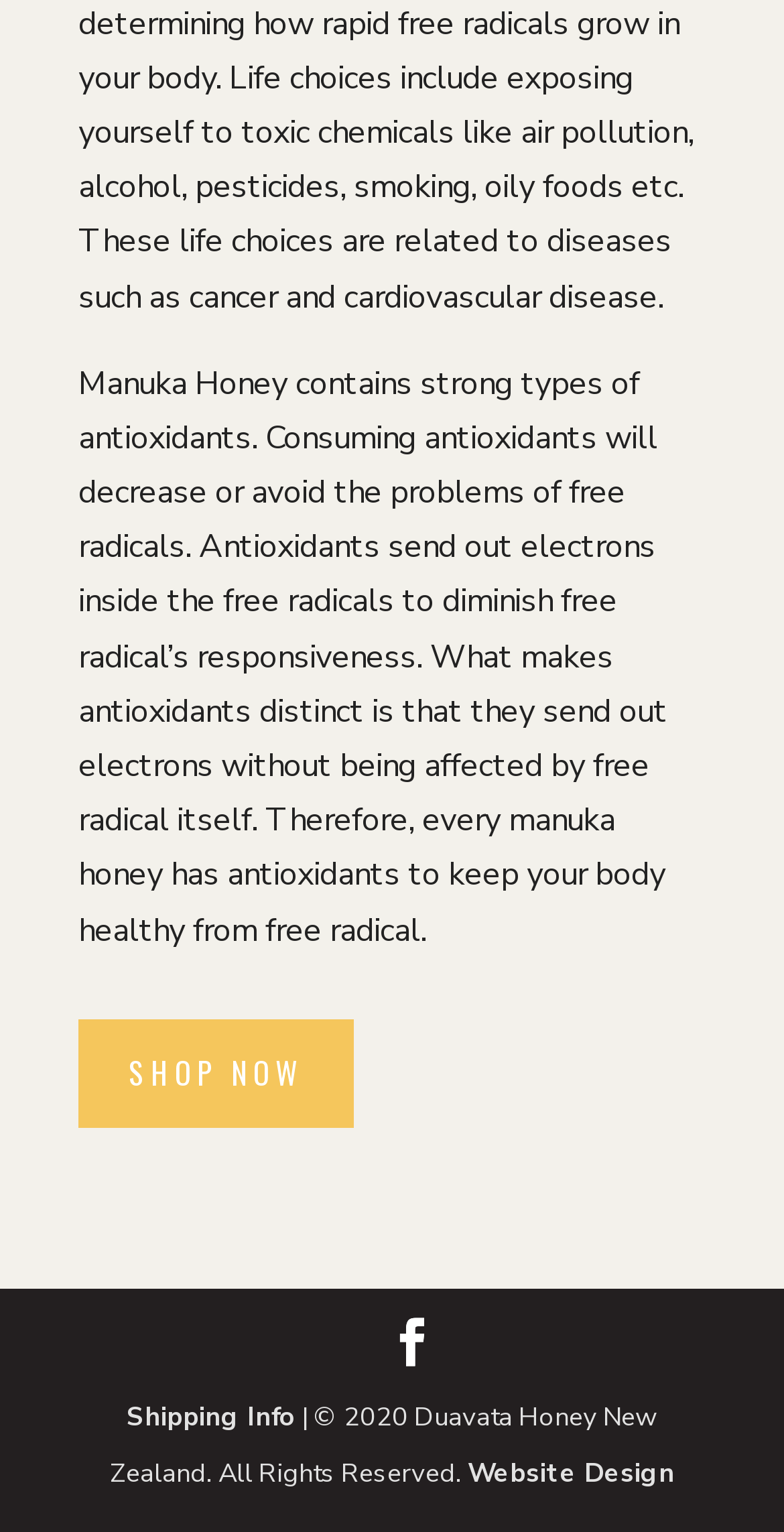What is the copyright year of the website?
Based on the image, give a concise answer in the form of a single word or short phrase.

2020